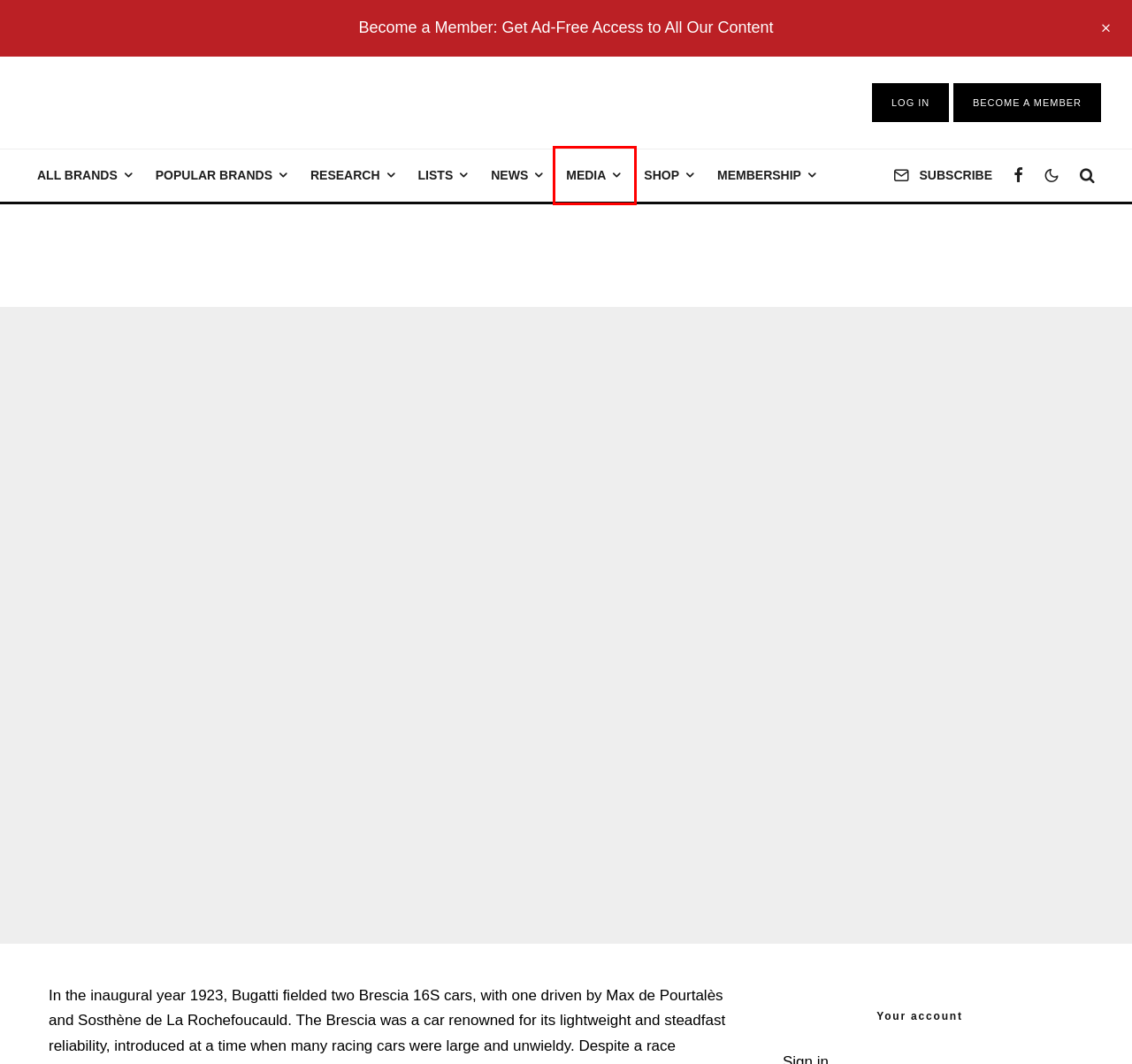You are provided with a screenshot of a webpage containing a red rectangle bounding box. Identify the webpage description that best matches the new webpage after the element in the bounding box is clicked. Here are the potential descriptions:
A. Bugatti Race Car Archives - Supercars.net
B. Become A Member
C. Ultra-Rare Bugatti Veyron Grand Sport Vitesse Heading For Auction
D. Automotive Apparel & T-Shirt Designs– 100 Miles Per Hour
E. Bugatti EB110 Archives - Supercars.net
F. Supercar & Hypercar News | Supercars.net
G. Supercar Pictures & Videos (Awesome Hub)
H. Car Brands | Supercars.net

G